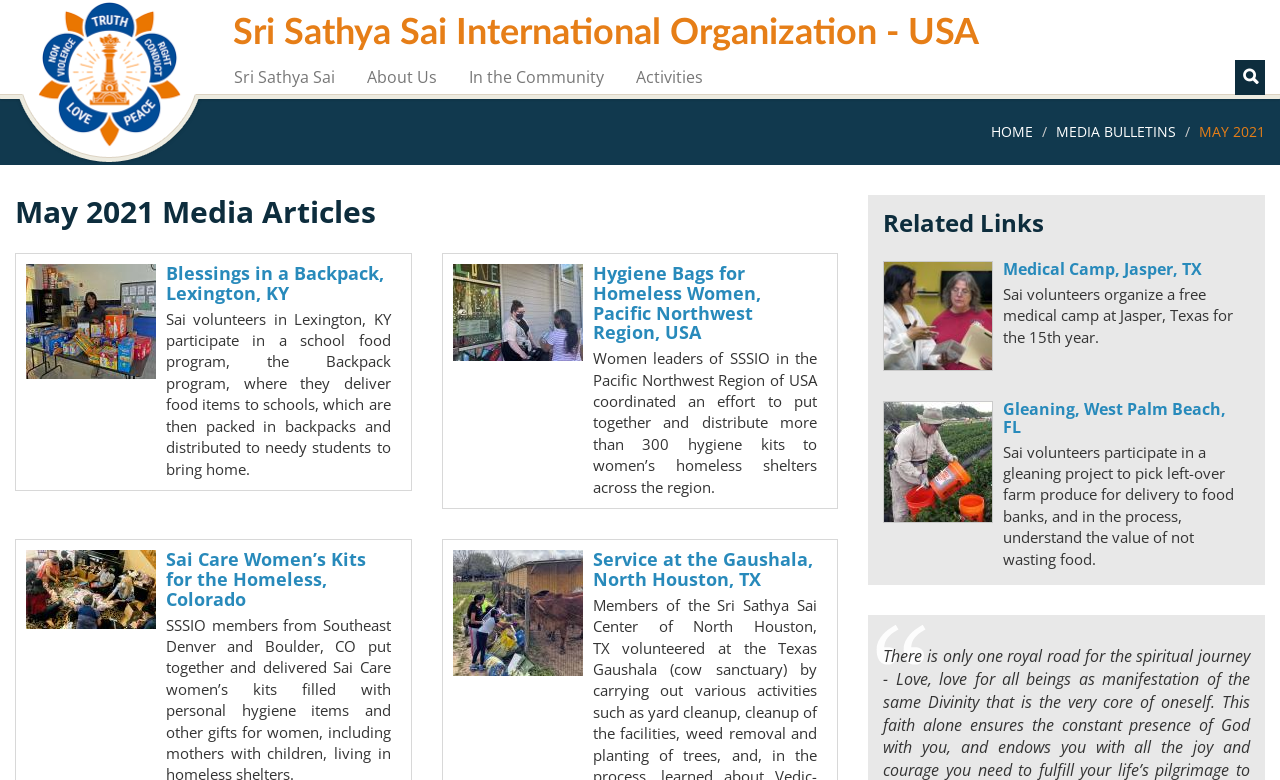Provide a one-word or short-phrase answer to the question:
What is the location of the 'Gleaning' activity?

West Palm Beach, FL